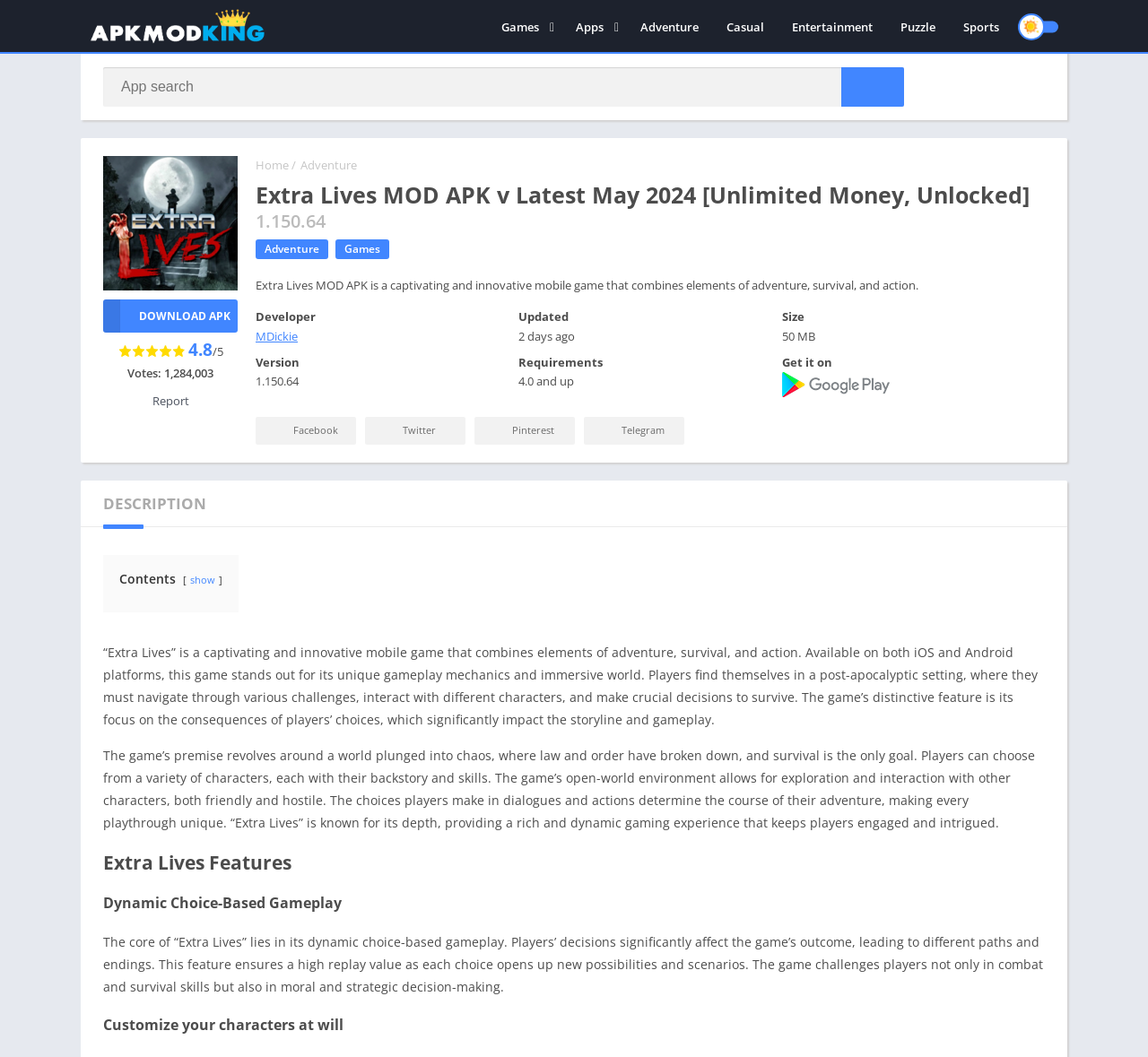Carefully examine the image and provide an in-depth answer to the question: What is the rating of the game?

I found the answer by looking at the static text '4.8' and '/5' which are placed together, indicating the rating of the game.